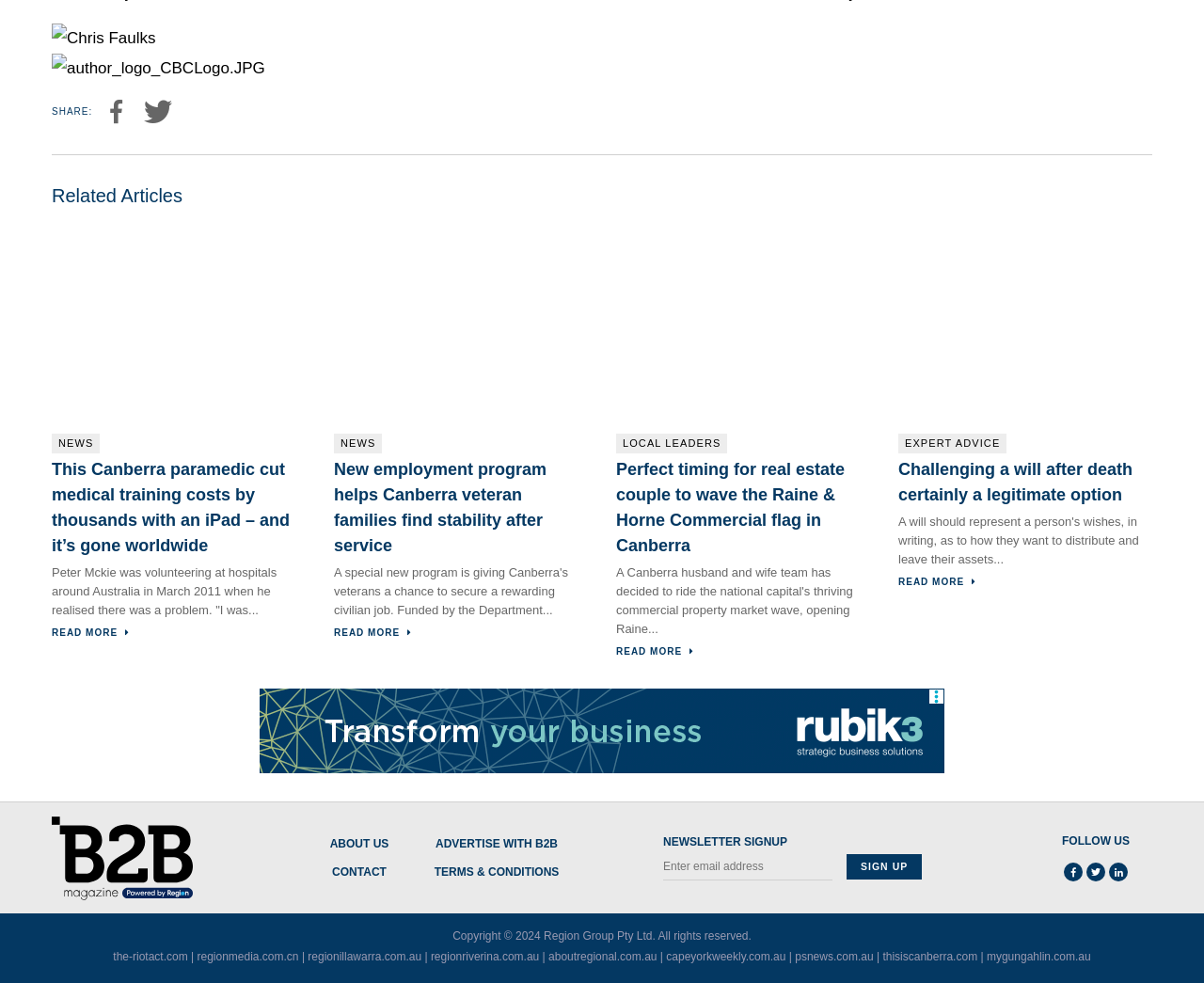Please answer the following query using a single word or phrase: 
How many social media links are available in the footer?

3